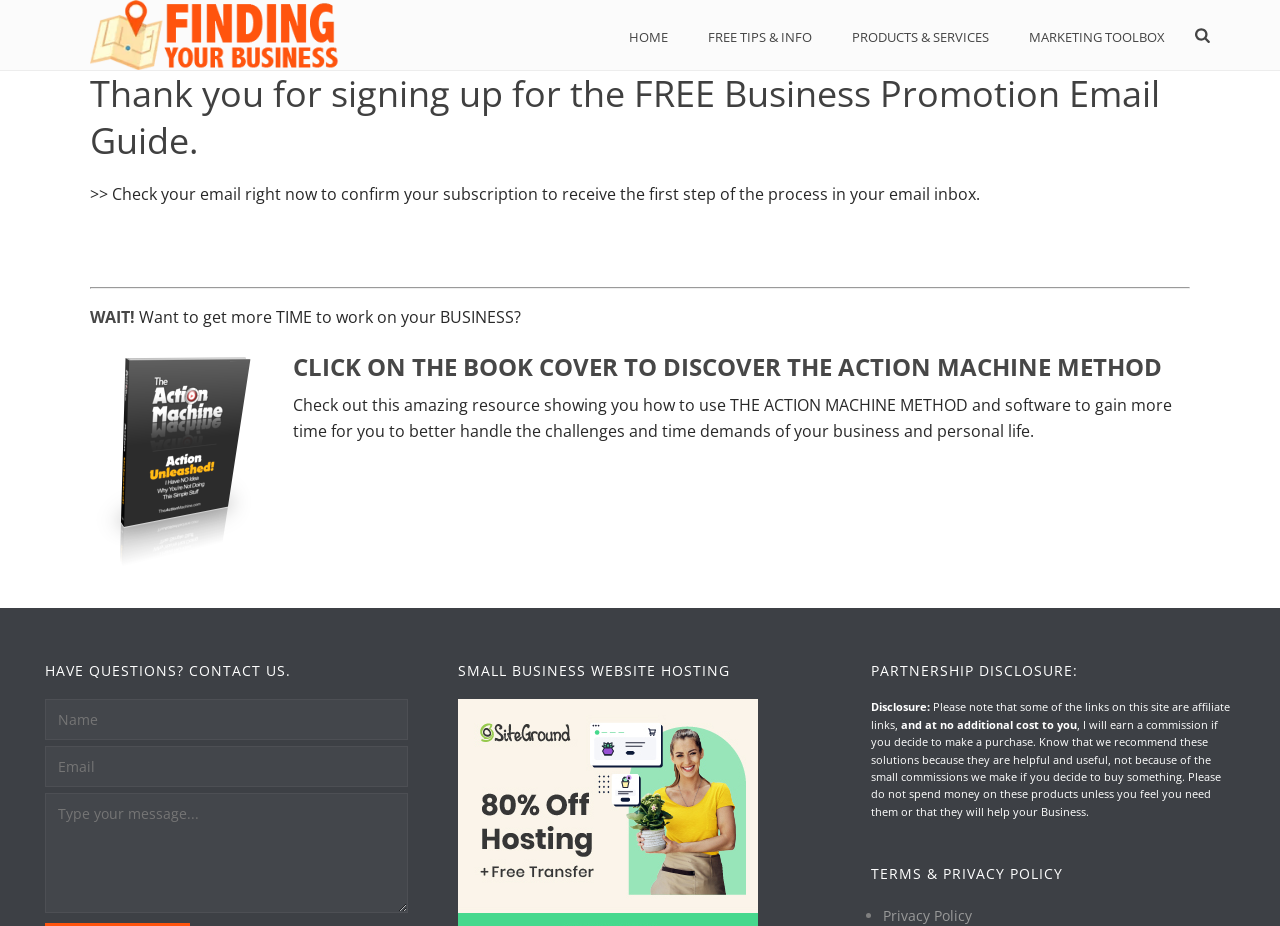What is the purpose of the contact form? From the image, respond with a single word or brief phrase.

To ask questions